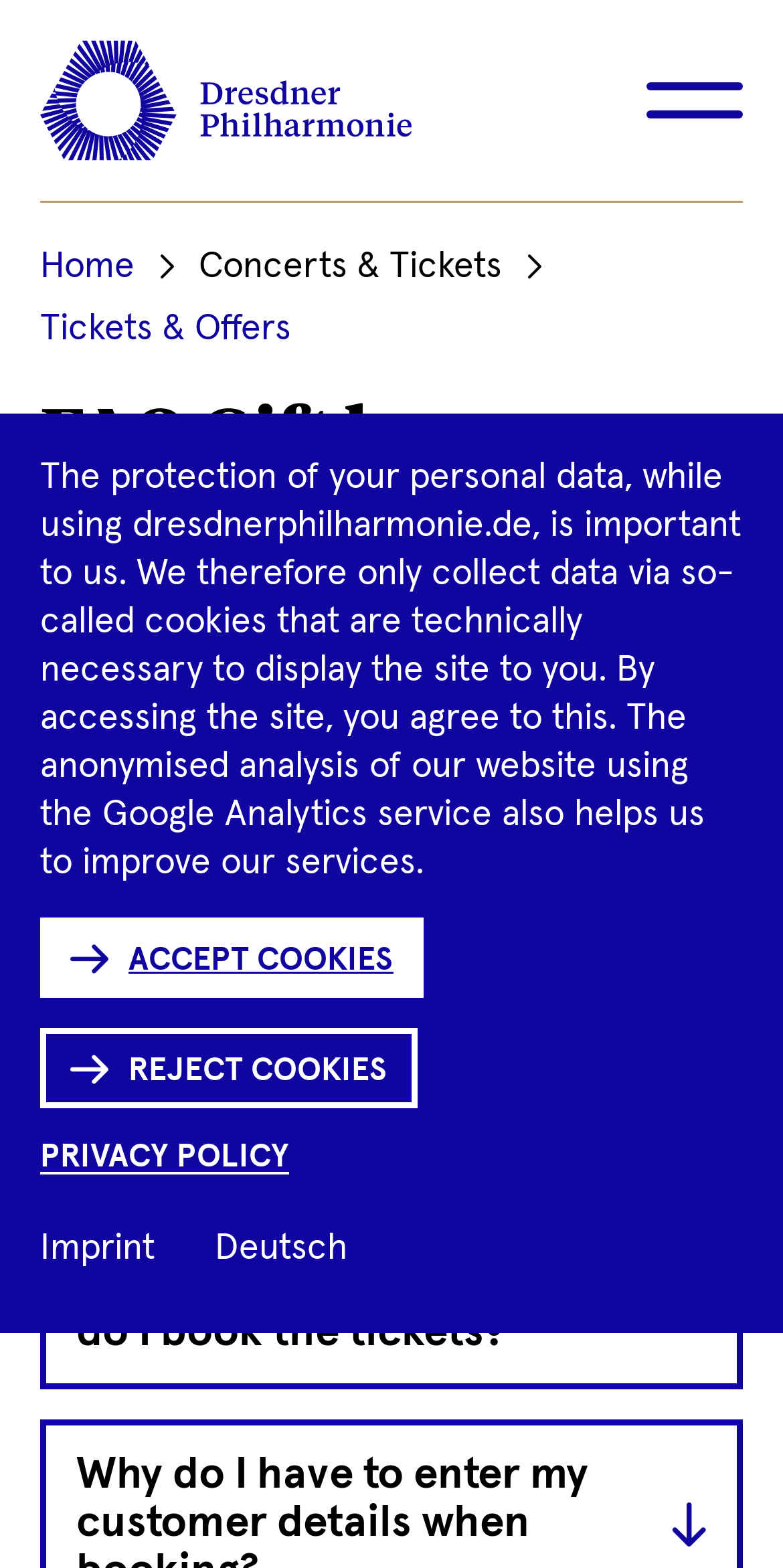Respond with a single word or phrase for the following question: 
How many links are there in the top navigation bar?

4